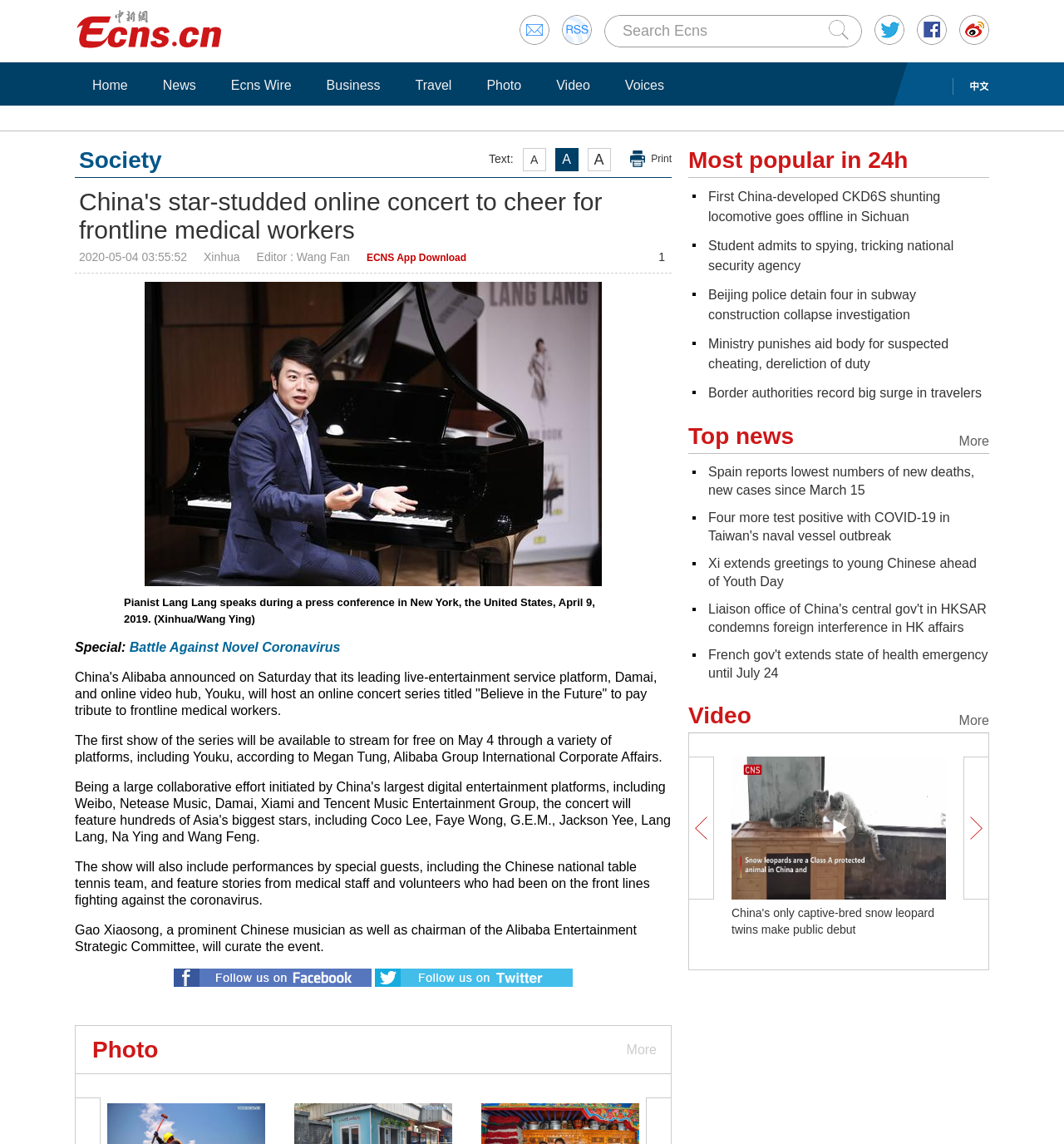What is the date of the first show of the online concert series?
Please answer the question with as much detail and depth as you can.

The answer can be found in the paragraph that starts with 'The first show of the series will be available...' where it mentions 'on May 4 through a variety of platforms...'